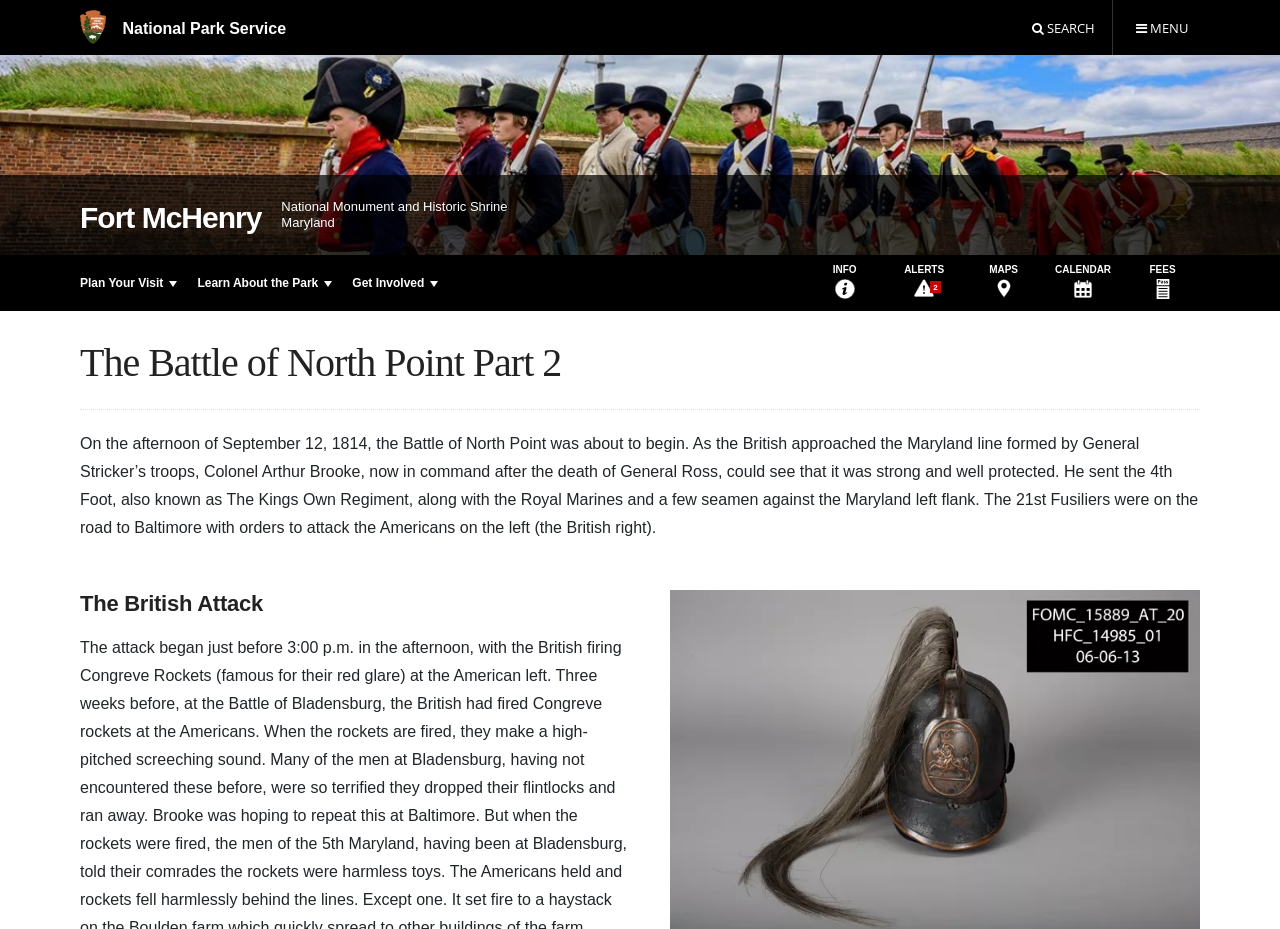Please identify the bounding box coordinates of the area I need to click to accomplish the following instruction: "Learn more about Fort McHenry".

[0.062, 0.22, 0.204, 0.249]